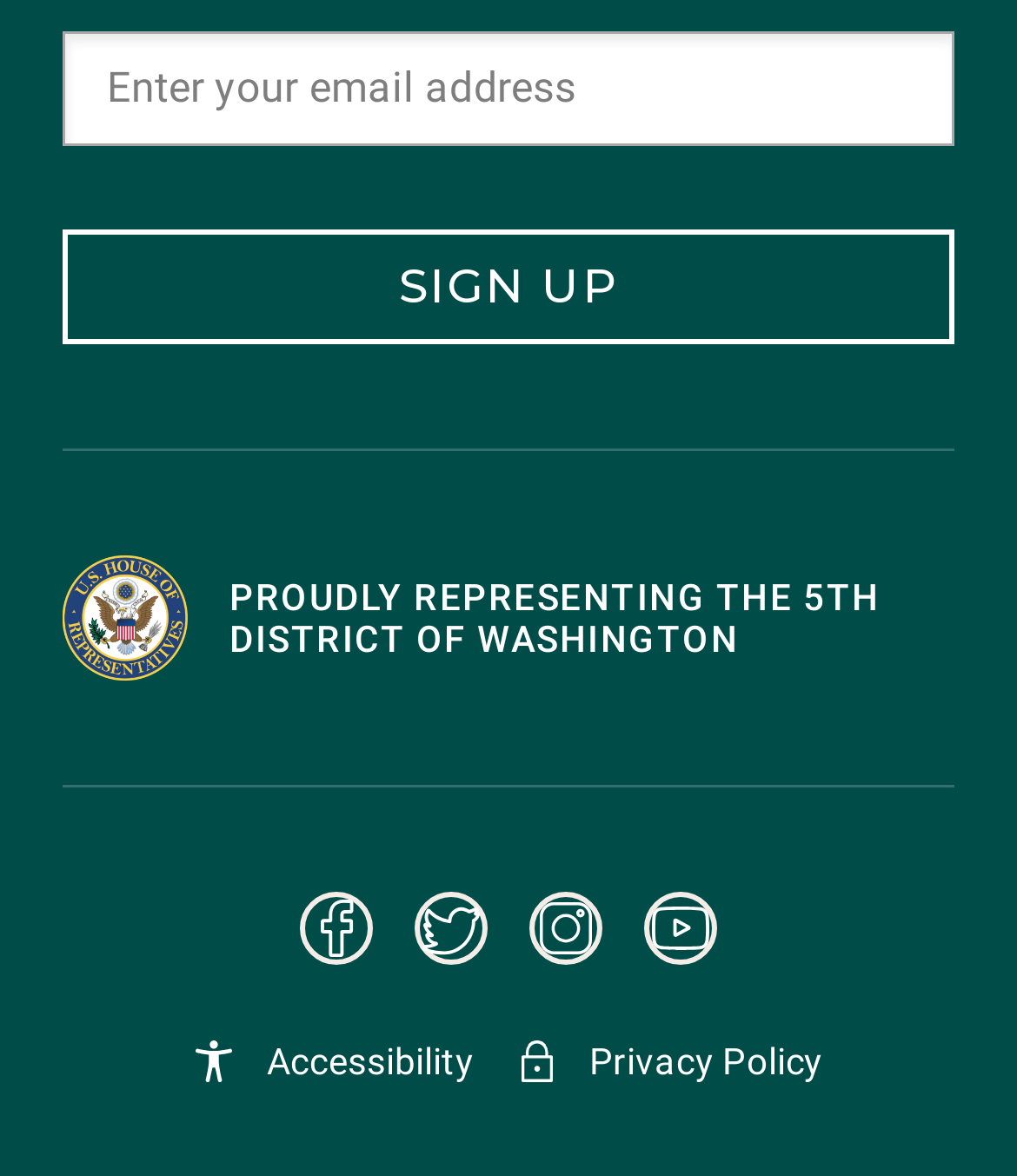Select the bounding box coordinates of the element I need to click to carry out the following instruction: "Click on 'Teachers Other Than 4th Grade Math Teachers'".

None